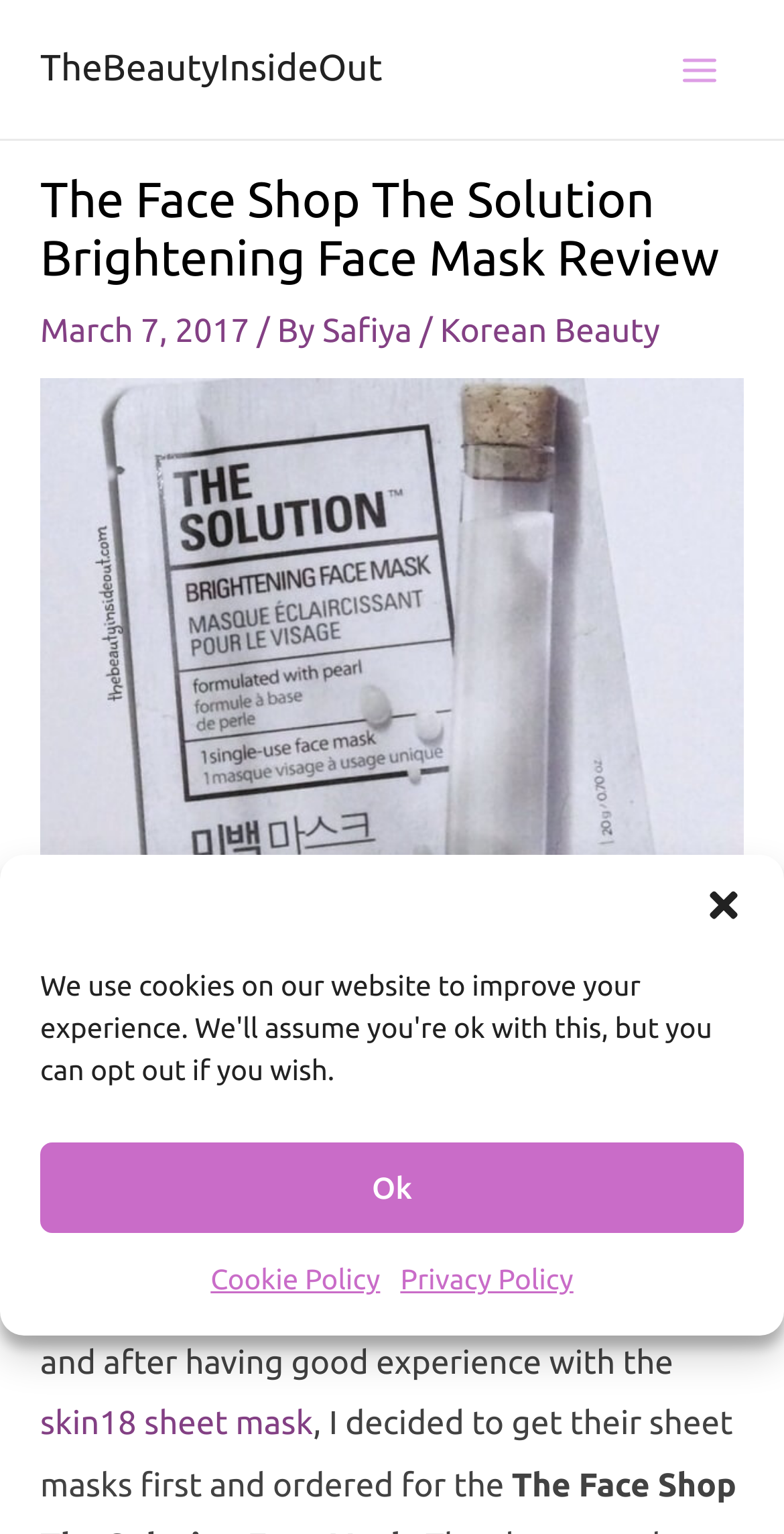Please indicate the bounding box coordinates for the clickable area to complete the following task: "visit TheBeautyInsideOut website". The coordinates should be specified as four float numbers between 0 and 1, i.e., [left, top, right, bottom].

[0.051, 0.031, 0.488, 0.057]